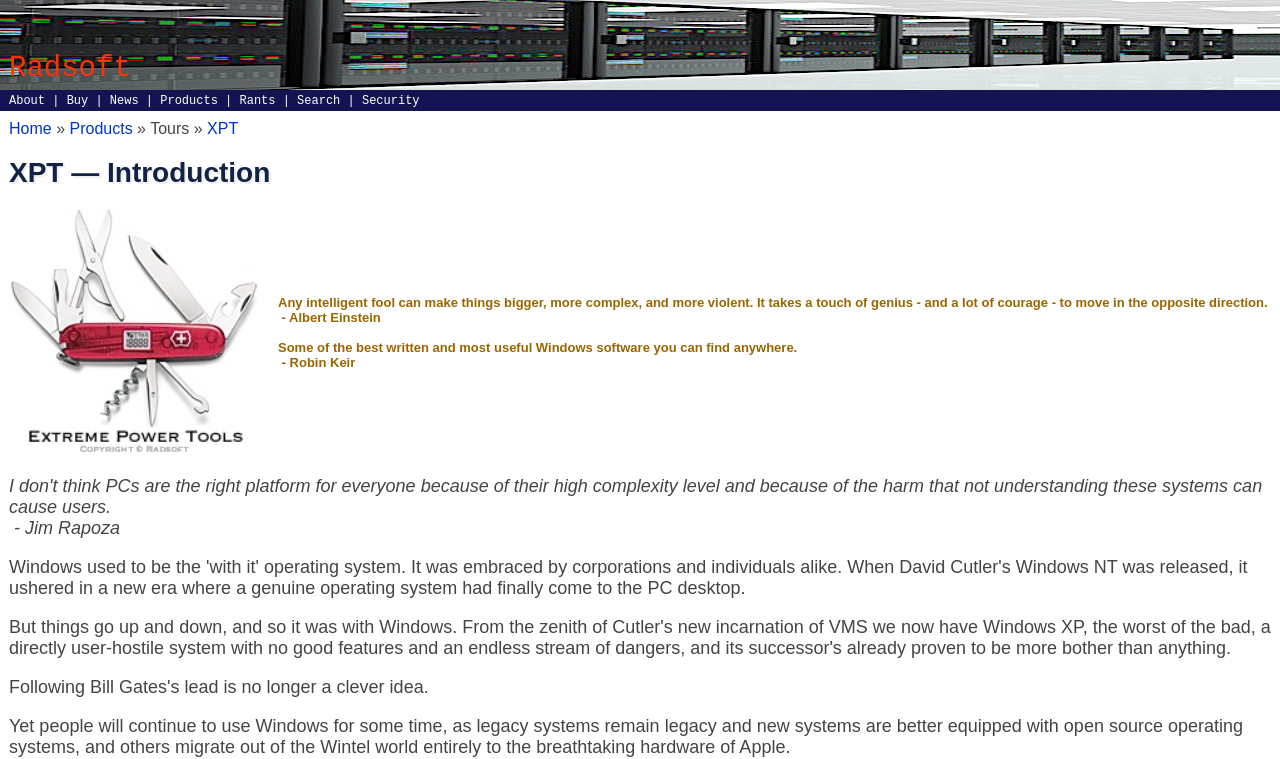Identify and provide the text of the main header on the webpage.

XPT — Introduction